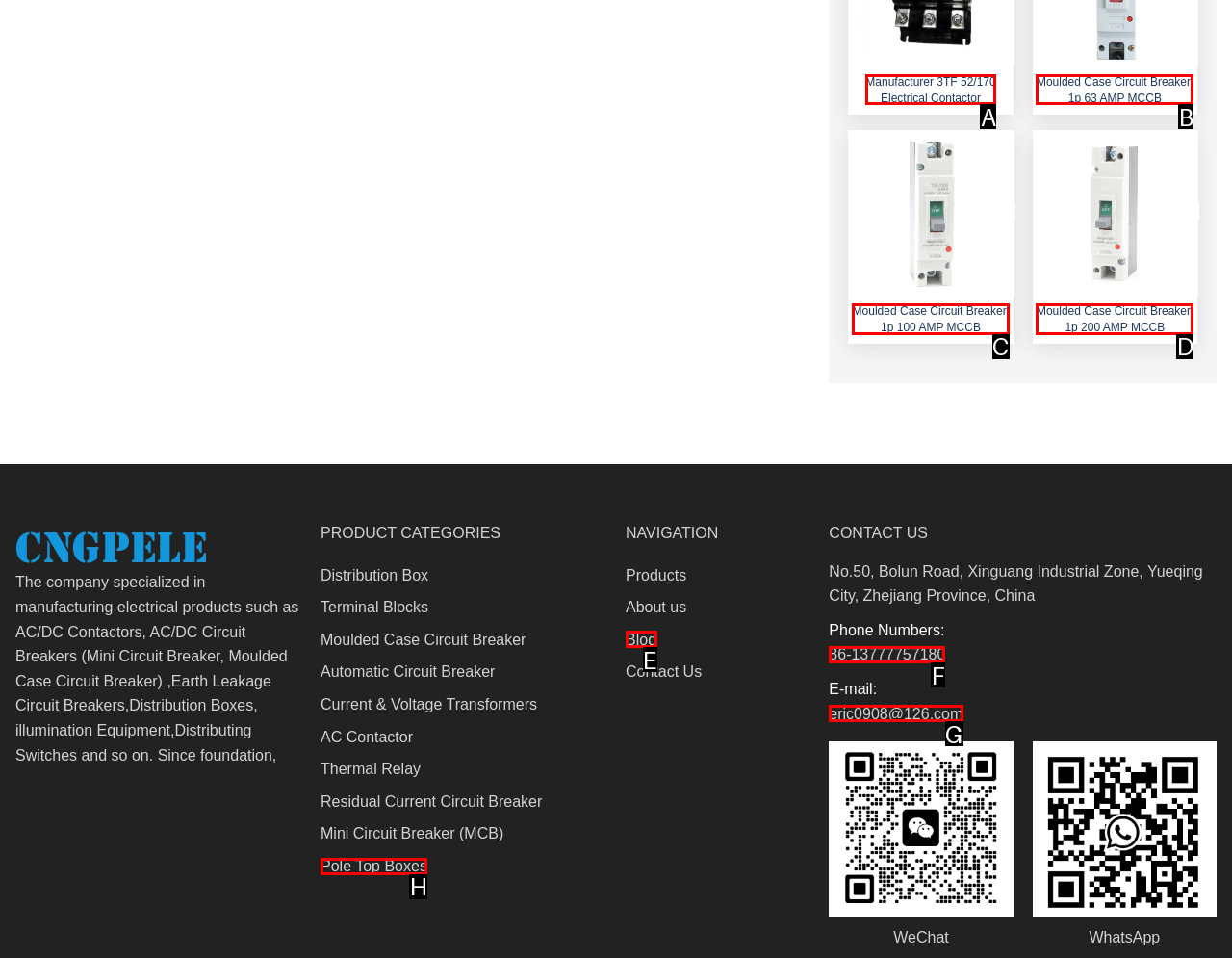Indicate which lettered UI element to click to fulfill the following task: Contact the company via phone
Provide the letter of the correct option.

F